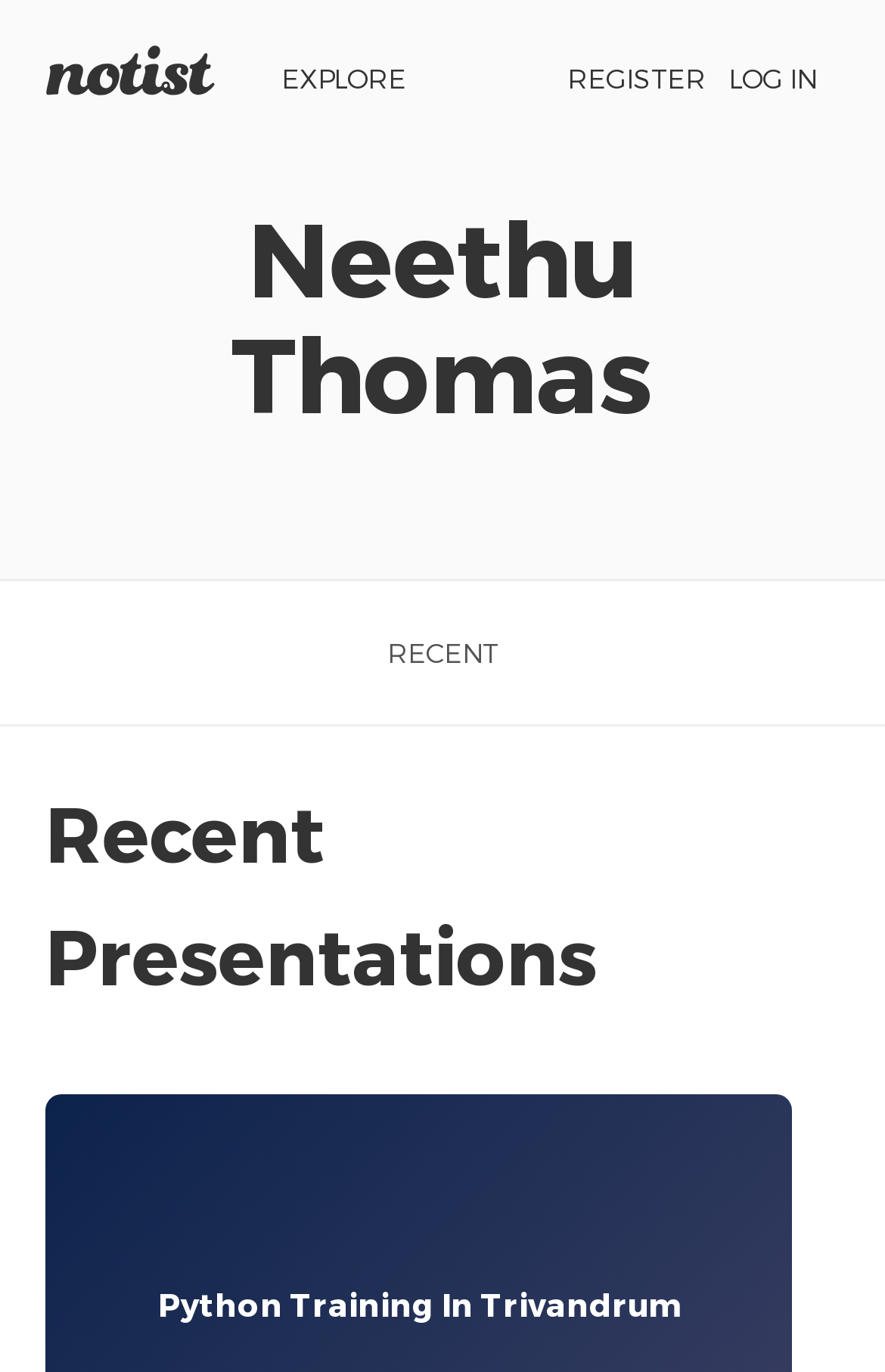Reply to the question with a single word or phrase:
How many headings are on the webpage?

3